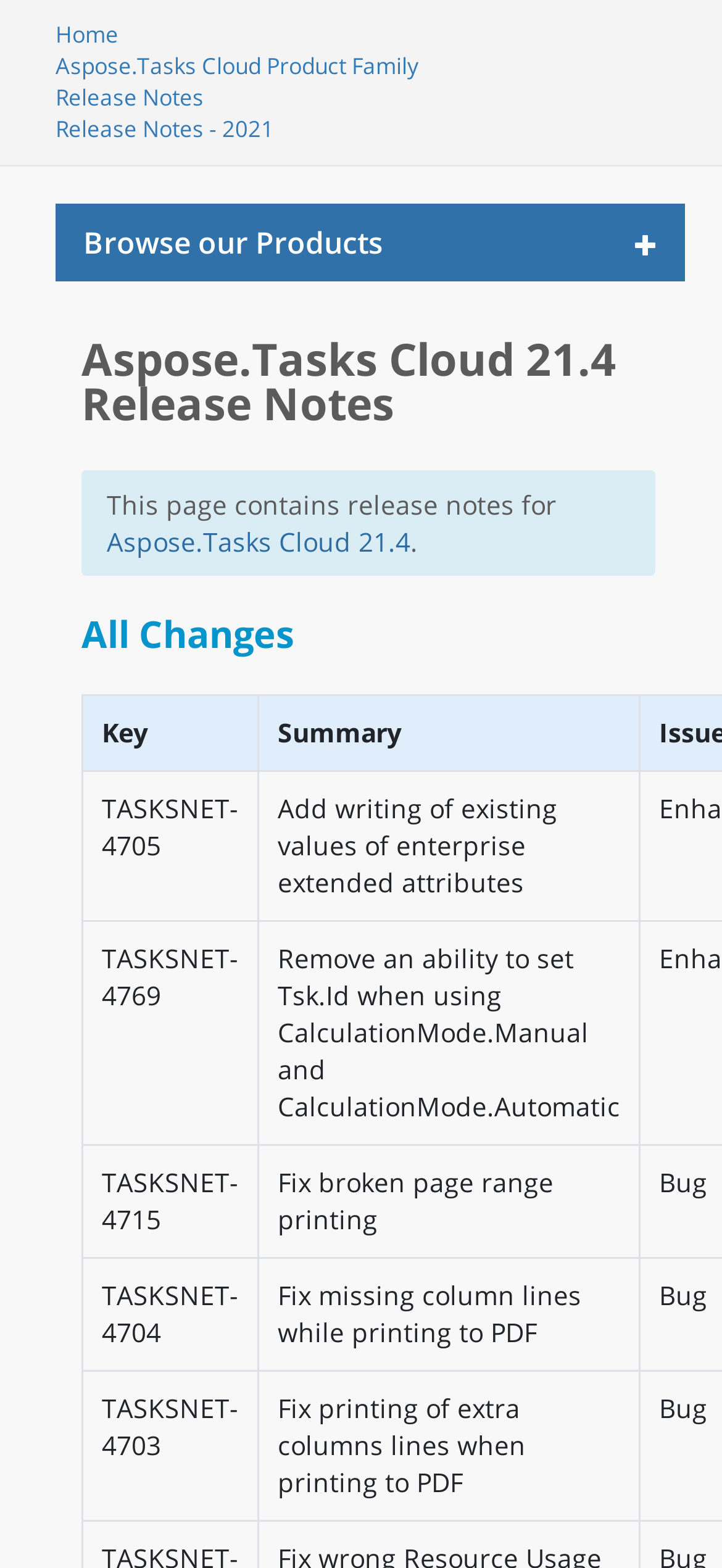Generate a detailed explanation of the webpage's features and information.

The webpage is about the release notes of Aspose.Tasks Cloud 21.4, which lists the latest updates and fixes. At the top left, there are four links: "Home", "Aspose.Tasks Cloud Product Family", "Release Notes", and "Release Notes - 2021". Next to these links, there is a static text "Browse our Products". On the top right, there is a button "Toggle navigation +". 

Below the top navigation, there is a heading "Aspose.Tasks Cloud 21.4 Release Notes" followed by an alert box with a static text "This page contains release notes for Aspose.Tasks Cloud 21.4". 

Under the alert box, there is a heading "All Changes" with a table below it. The table has two columns, "Key" and "Summary", with multiple rows listing the changes, including "TASKSNET-4705", "TASKSNET-4769", "TASKSNET-4715", "TASKSNET-4704", and "TASKSNET-4703", along with their corresponding summaries.